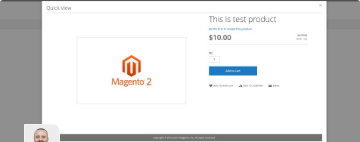Create a detailed narrative for the image.

The image showcases a "Quick View" feature for a product labeled "Magento 2." It prominently displays an orange logo representing Magento 2. Below the logo, essential product details are highlighted, including the name of the item ("This is test product") and its price, which is set at $10.00. There is a quantity selector for the item, allowing users to specify how many they wish to purchase. A blue "Add to Cart" button is visible, facilitating easy shopping. The layout reflects a clean and user-friendly interface typical of eCommerce platforms, emphasizing straightforward navigation and appealing visuals for online shoppers.